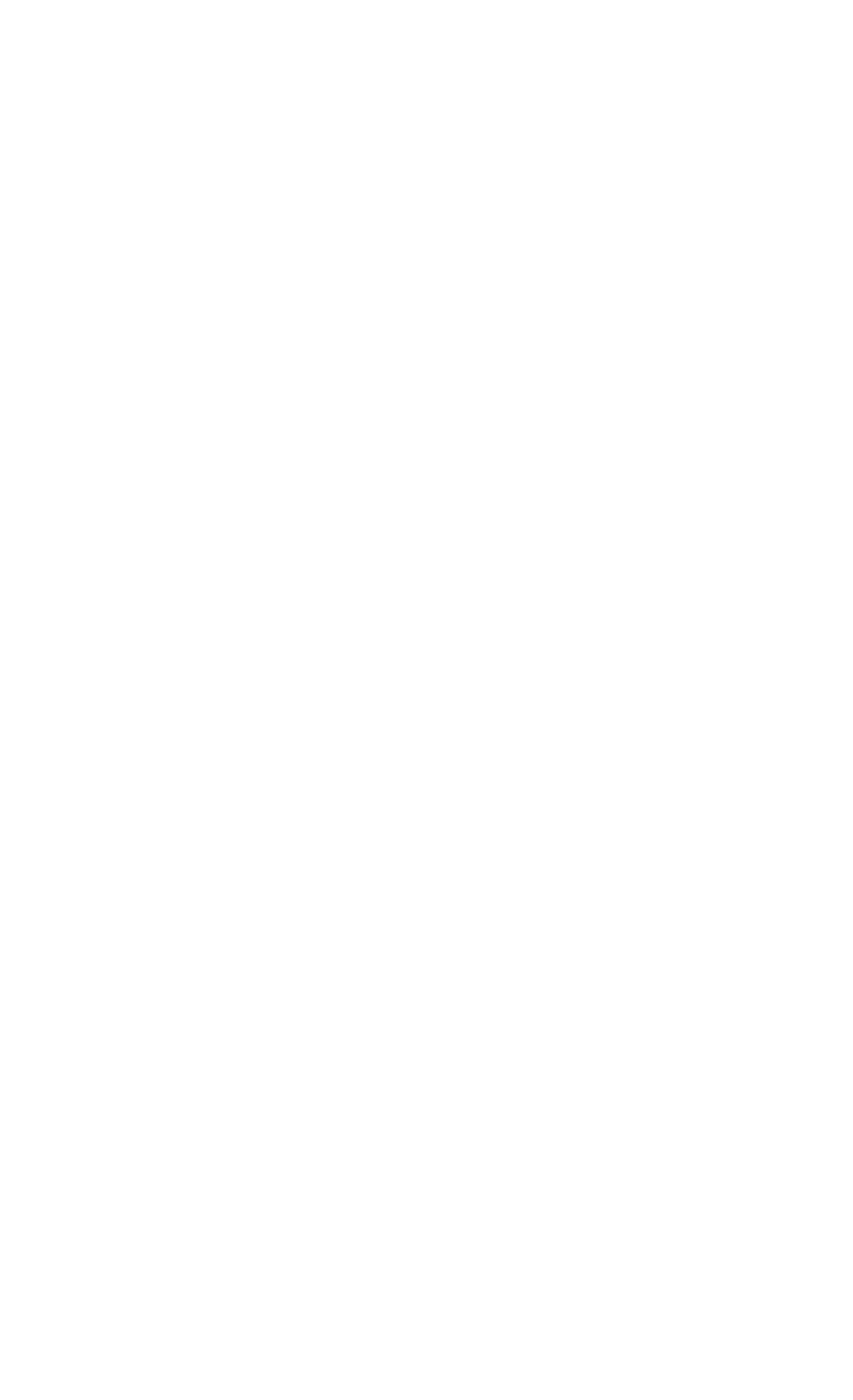Please find and report the bounding box coordinates of the element to click in order to perform the following action: "Explore Corporations". The coordinates should be expressed as four float numbers between 0 and 1, in the format [left, top, right, bottom].

[0.062, 0.424, 0.315, 0.454]